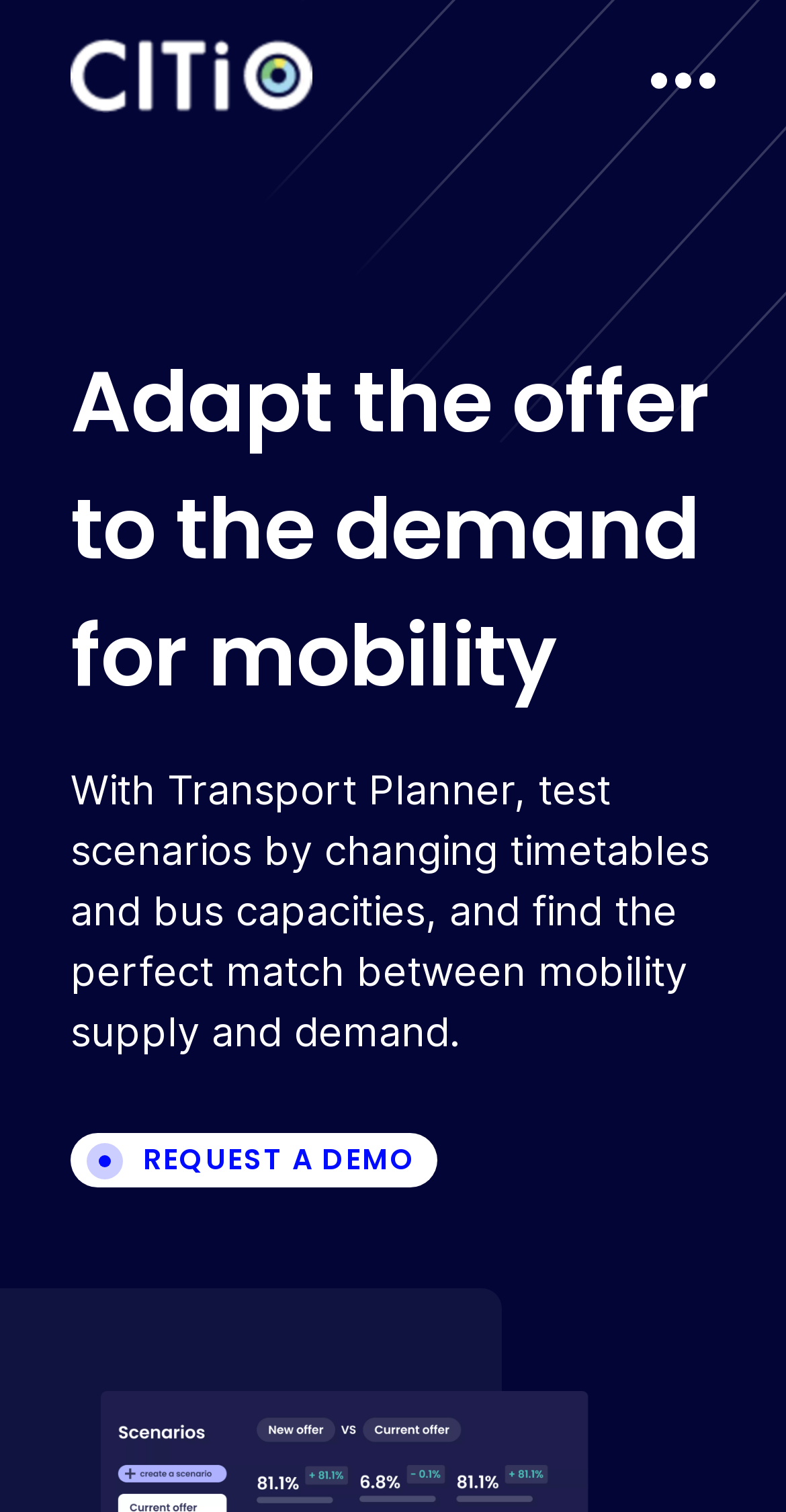Identify and extract the main heading from the webpage.

Adapt the offer to the demand for mobility